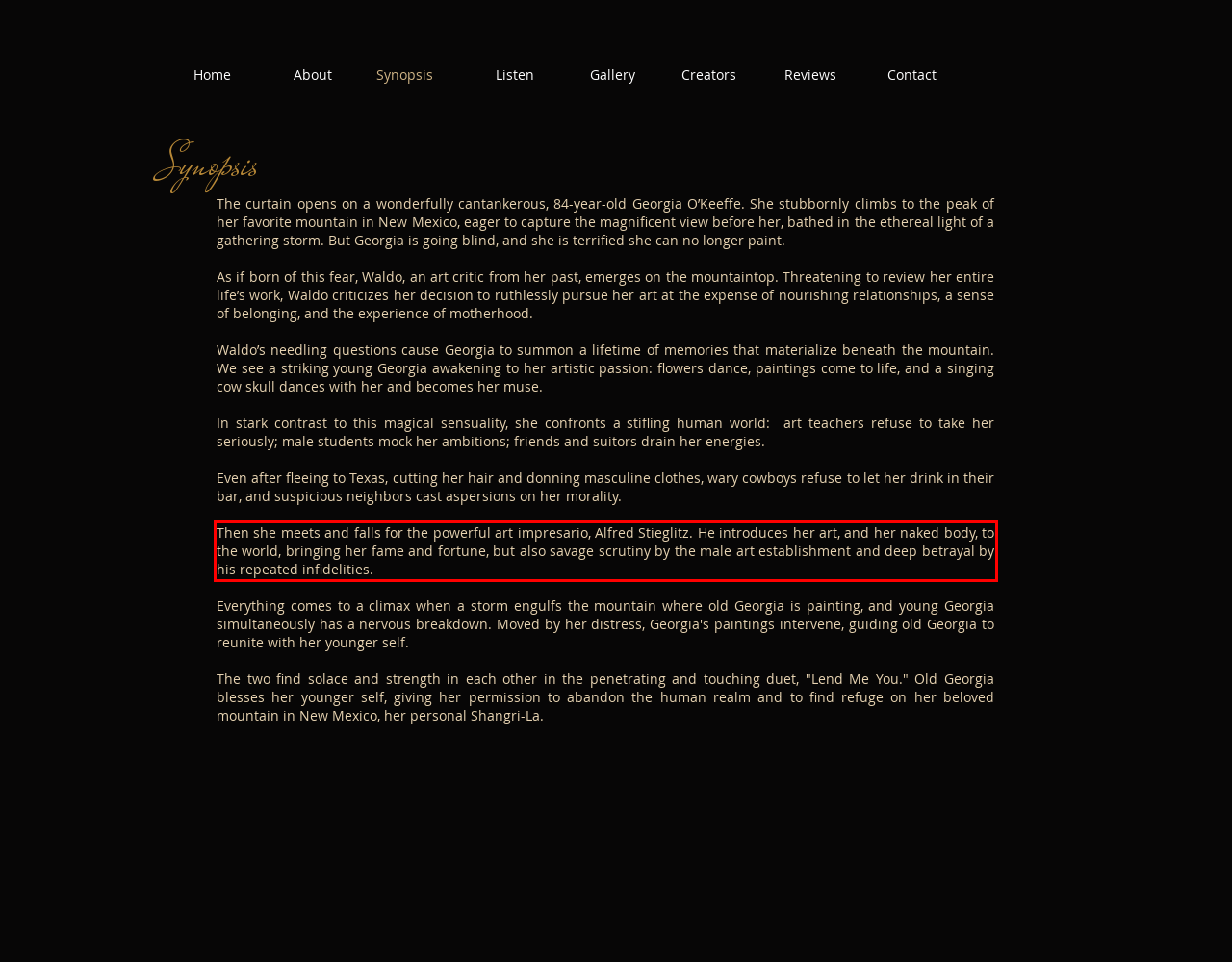Using the provided screenshot, read and generate the text content within the red-bordered area.

Then she meets and falls for the powerful art impresario, Alfred Stieglitz. He introduces her art, and her naked body, to the world, bringing her fame and fortune, but also savage scrutiny by the male art establishment and deep betrayal by his repeated infidelities.